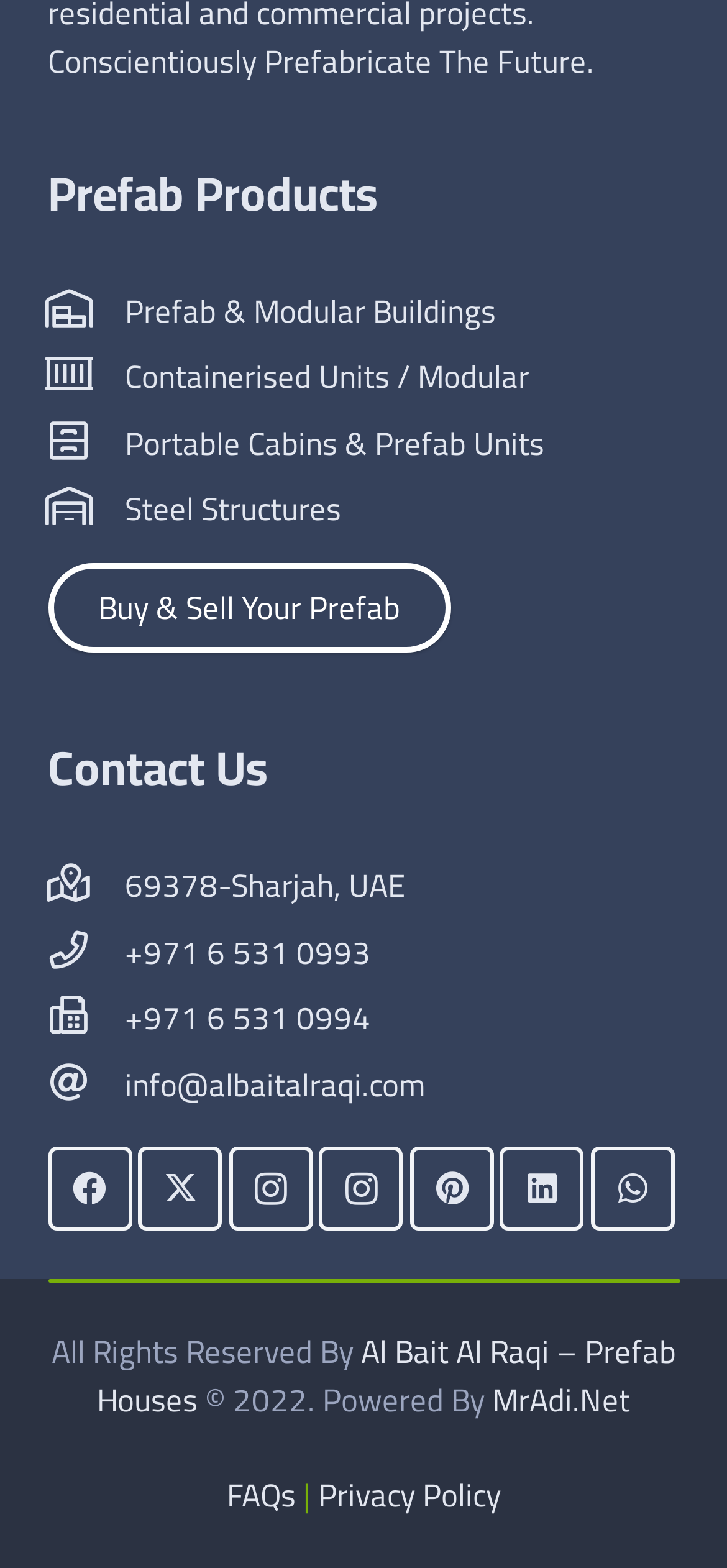What type of products does the company offer?
Refer to the image and answer the question using a single word or phrase.

Prefab products